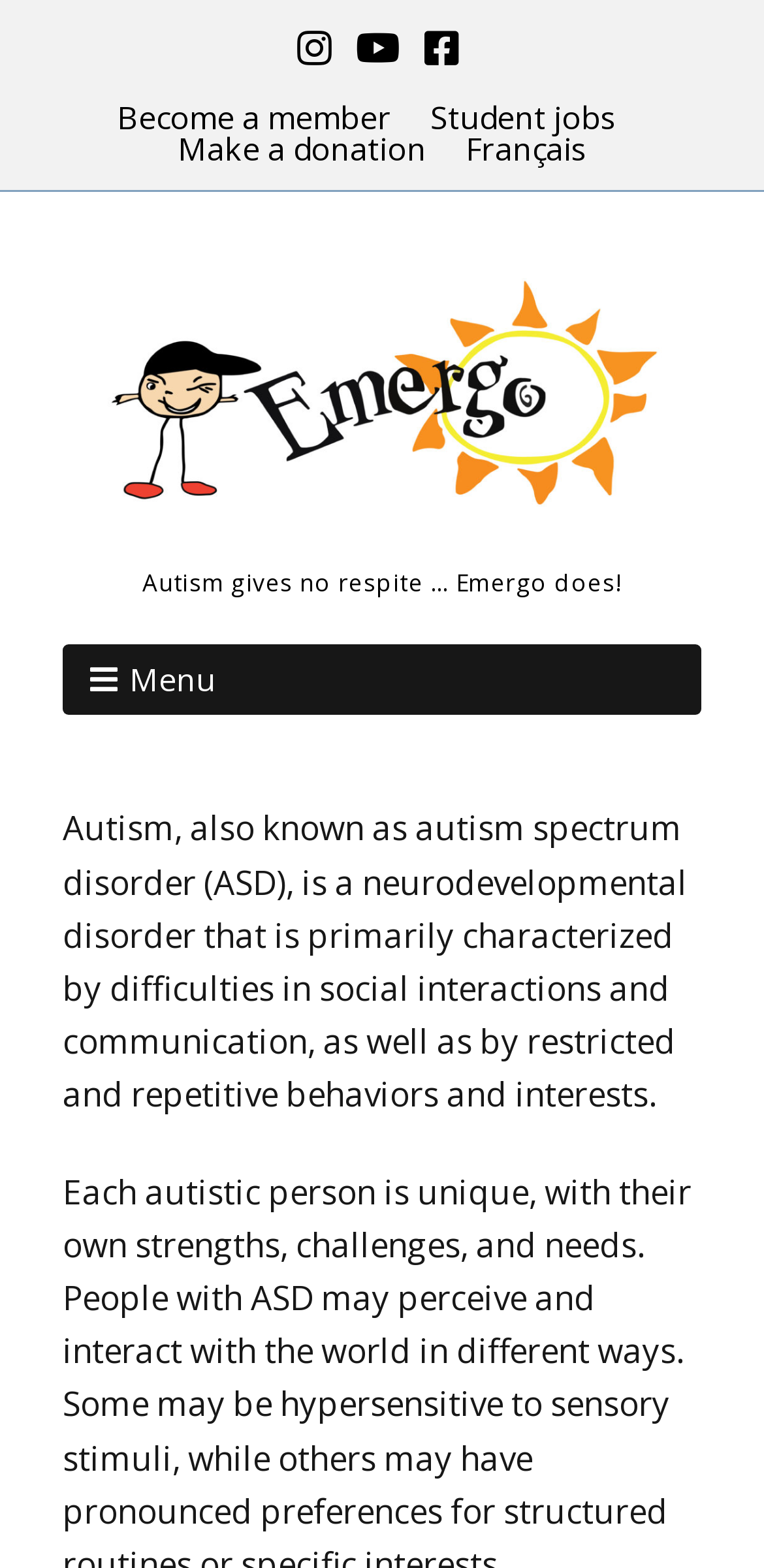Please find the main title text of this webpage.

Emergo – Respite Services